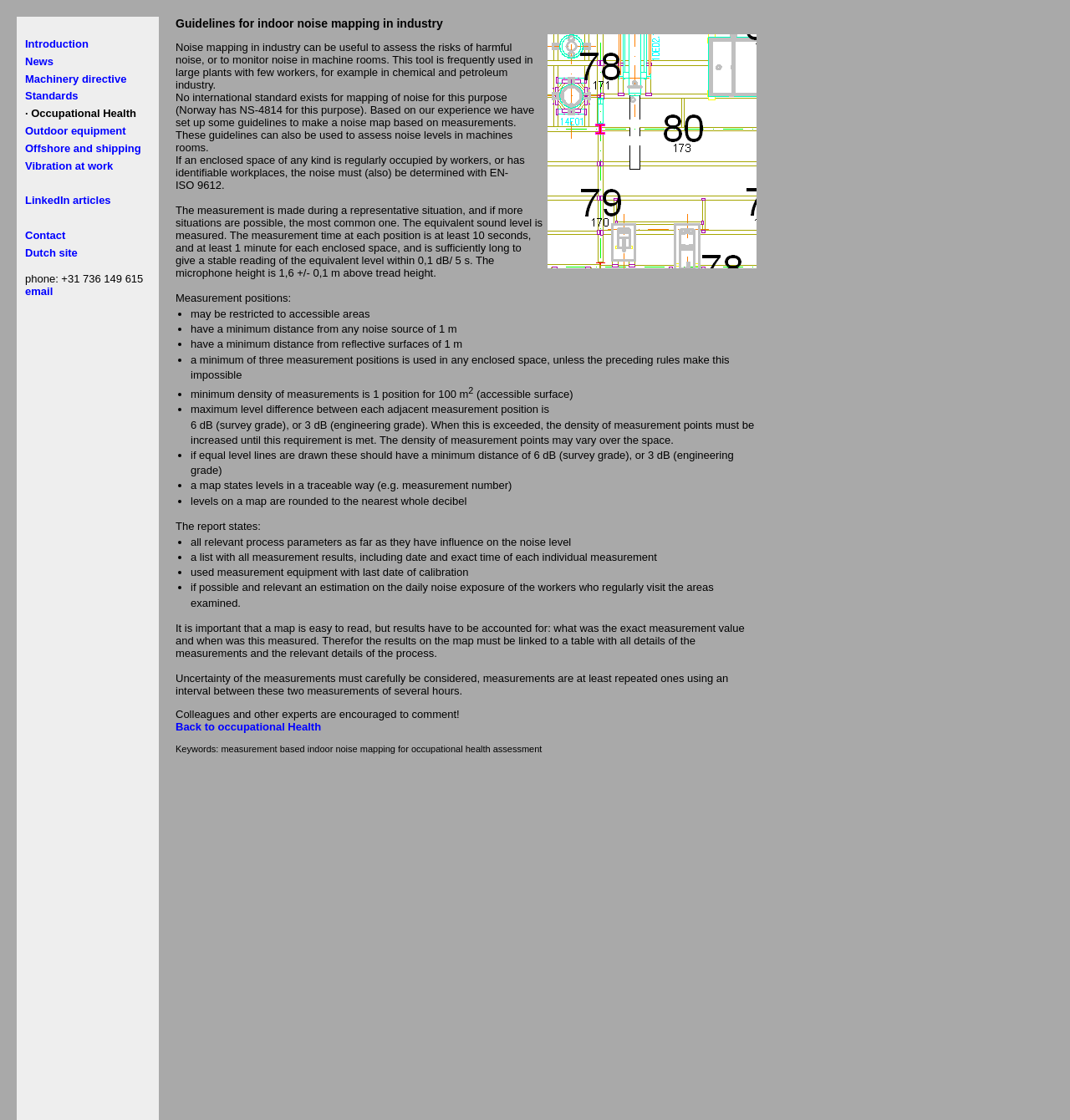Please determine the bounding box coordinates for the element with the description: "Back to occupational Health".

[0.164, 0.643, 0.3, 0.654]